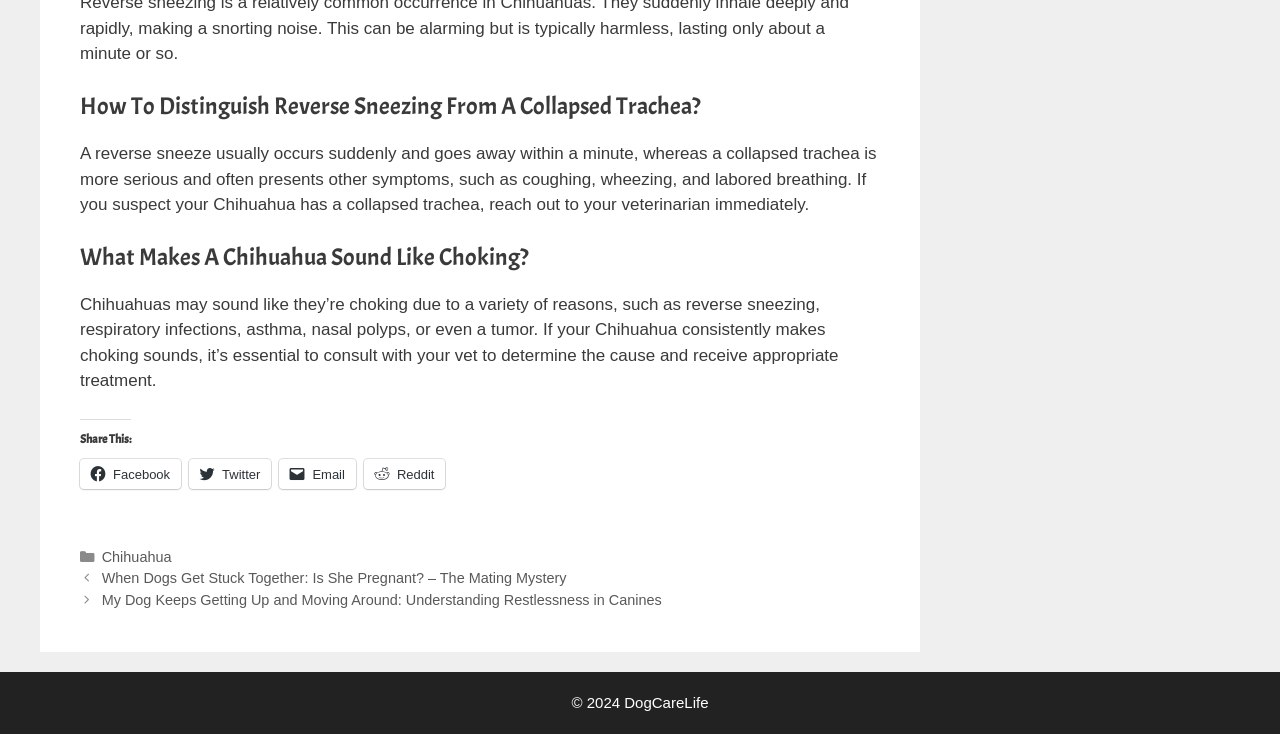Based on the image, provide a detailed and complete answer to the question: 
How many social media links are available?

There are four social media links available, namely Facebook, Twitter, Email, and Reddit, which are represented by the links ' Facebook', ' Twitter', ' Email', and ' Reddit' respectively.